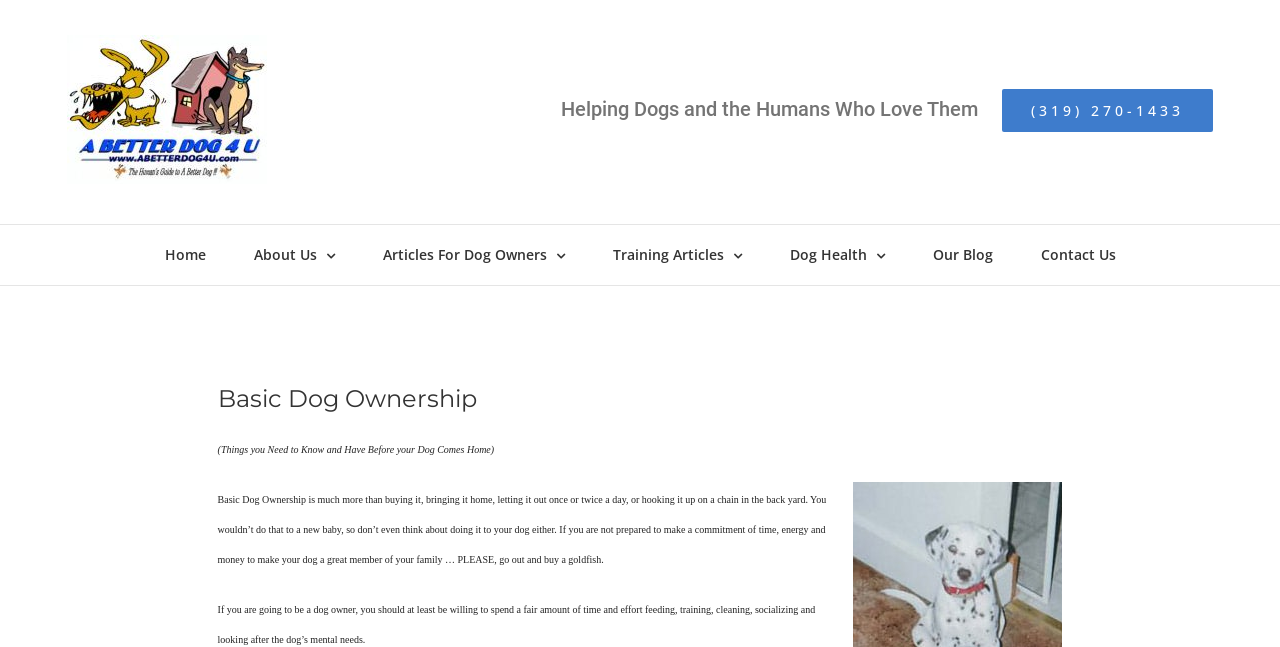What is the purpose of the webpage?
Refer to the image and provide a detailed answer to the question.

I inferred the purpose of the webpage by analyzing the content of the static text elements, which provide guidance and advice on dog ownership, indicating that the webpage aims to educate dog owners.